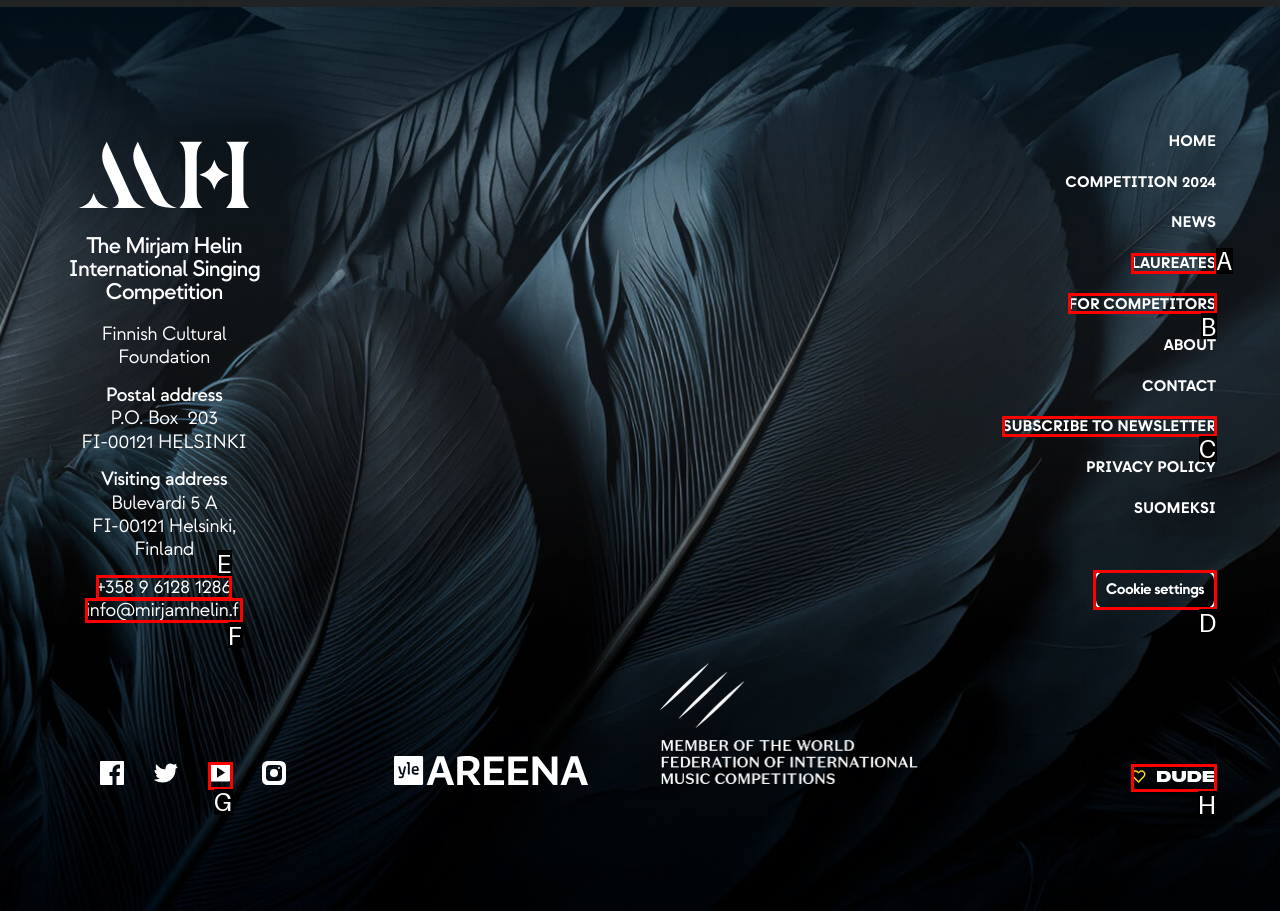What option should I click on to execute the task: Subscribe to the newsletter? Give the letter from the available choices.

C